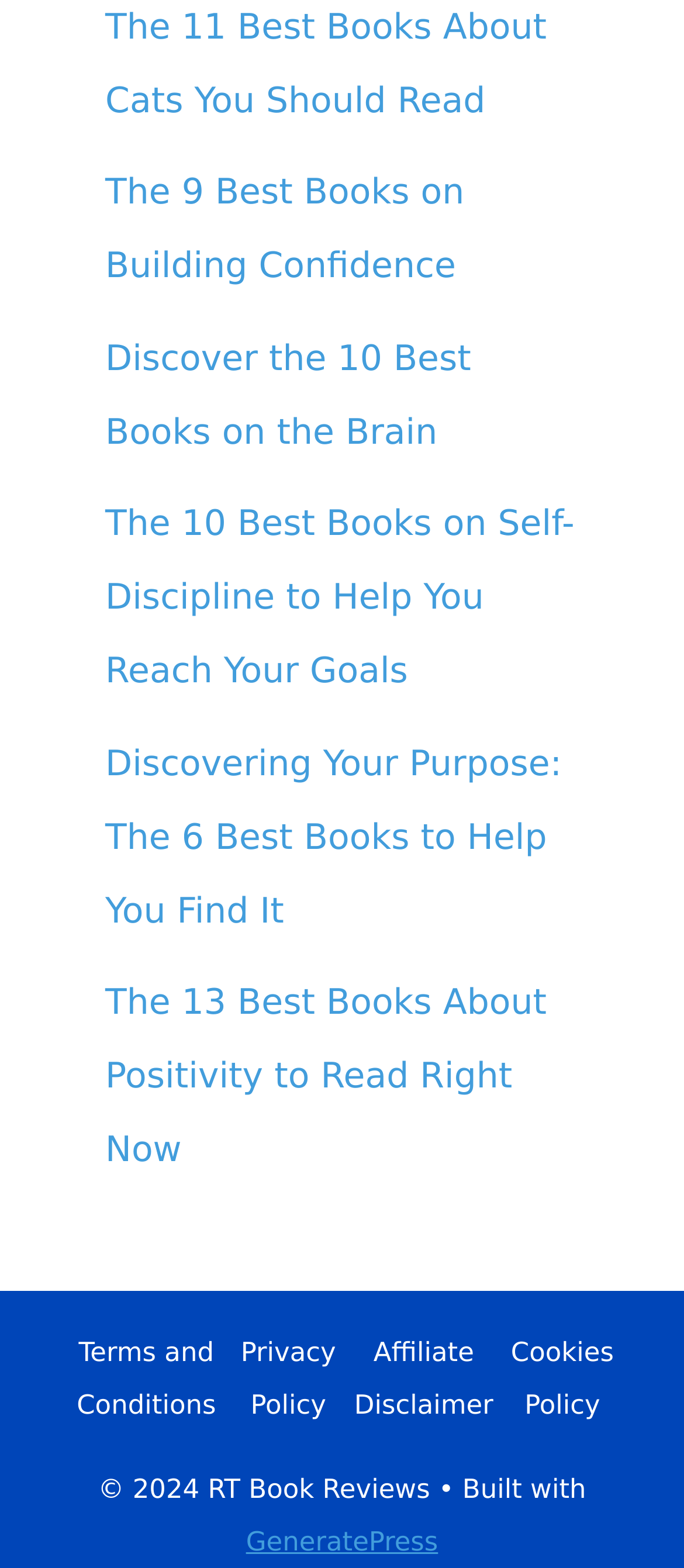Determine the bounding box coordinates for the element that should be clicked to follow this instruction: "Learn about self-discipline books". The coordinates should be given as four float numbers between 0 and 1, in the format [left, top, right, bottom].

[0.154, 0.32, 0.84, 0.441]